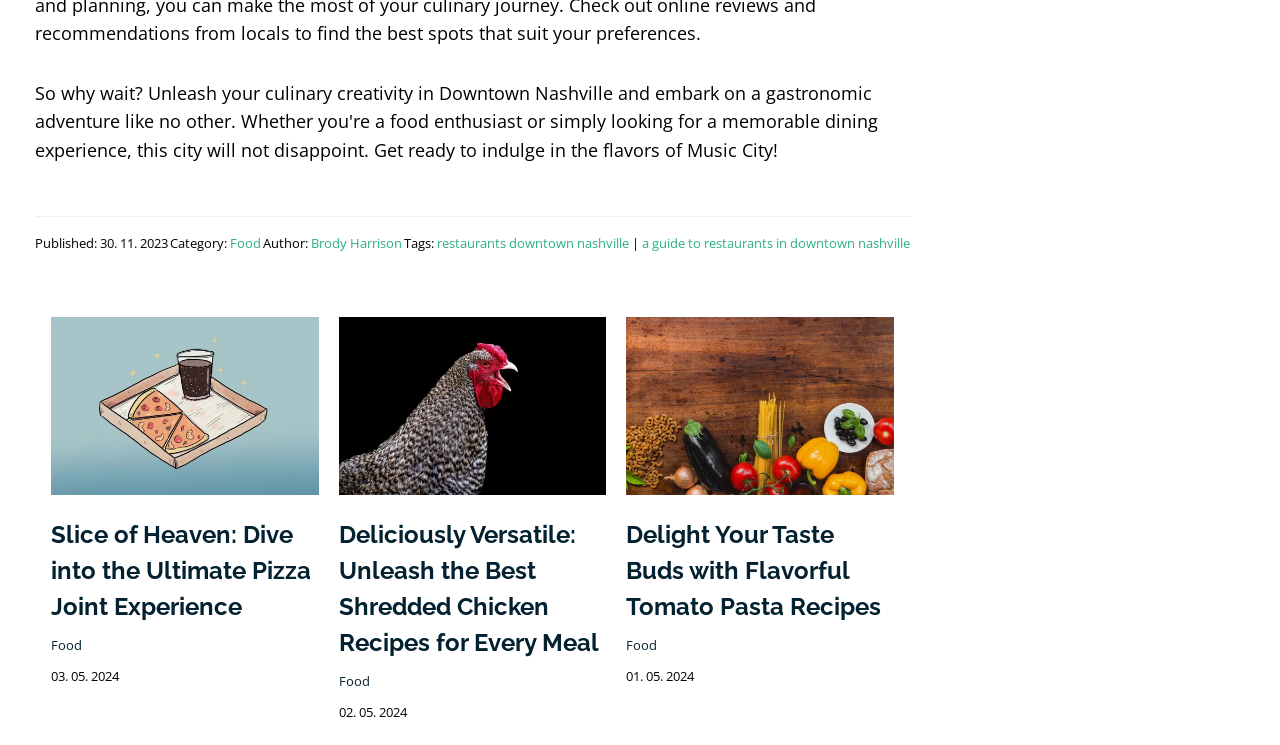Provide the bounding box coordinates for the area that should be clicked to complete the instruction: "View the 'Shredded Chicken Recipes' article".

[0.265, 0.526, 0.474, 0.558]